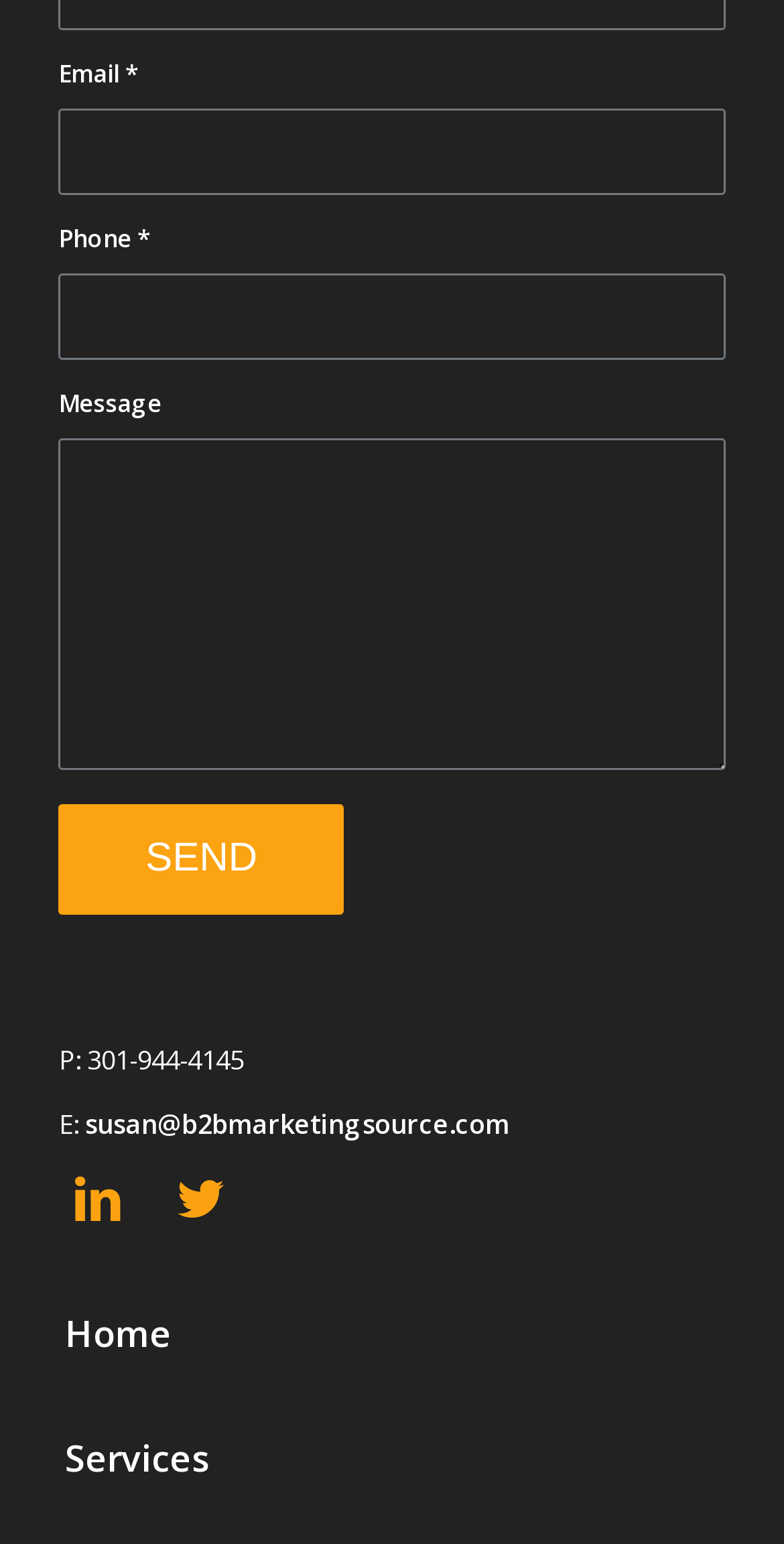What is the text on the button?
Offer a detailed and full explanation in response to the question.

The button on the webpage has the text 'SEND' which is indicated by the StaticText element with the text 'SEND' inside the button element.